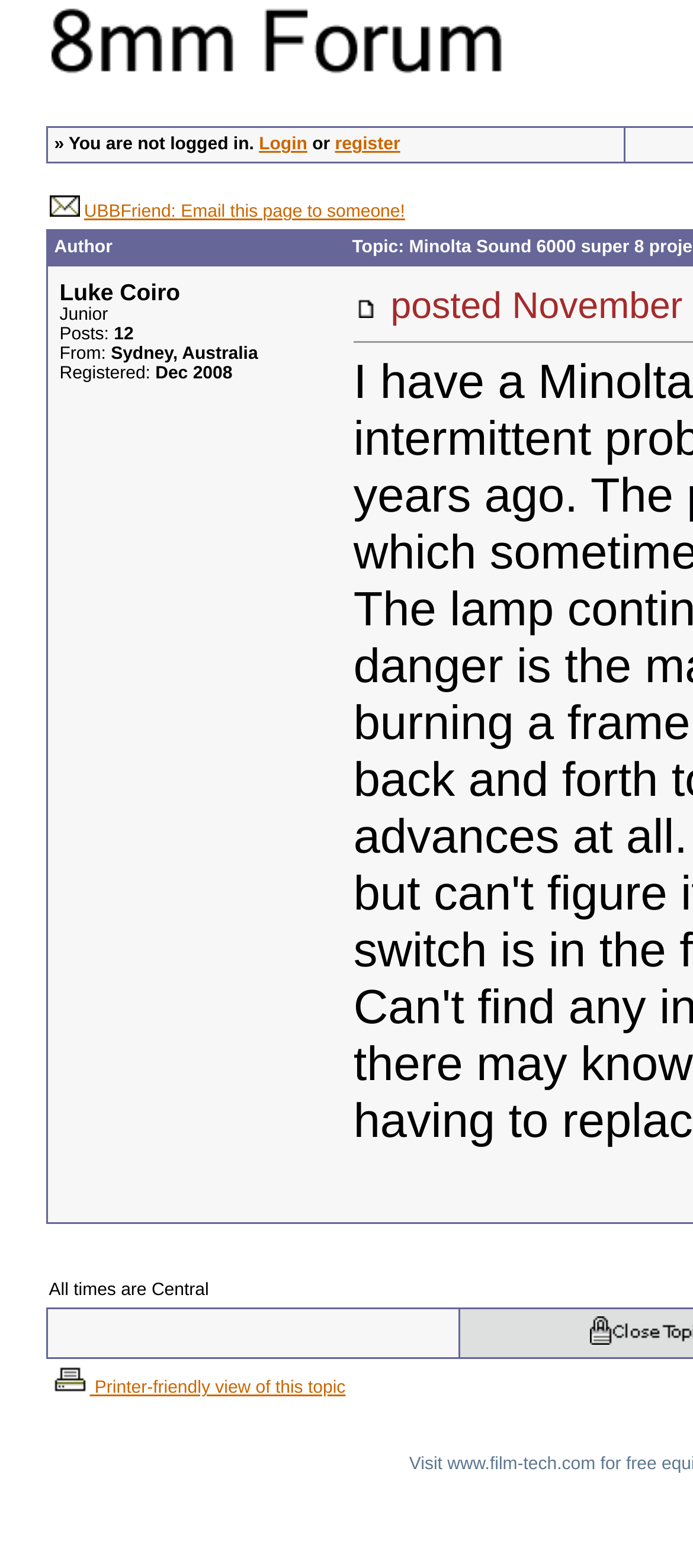Respond to the following query with just one word or a short phrase: 
What is the username of the author?

Luke Coiro